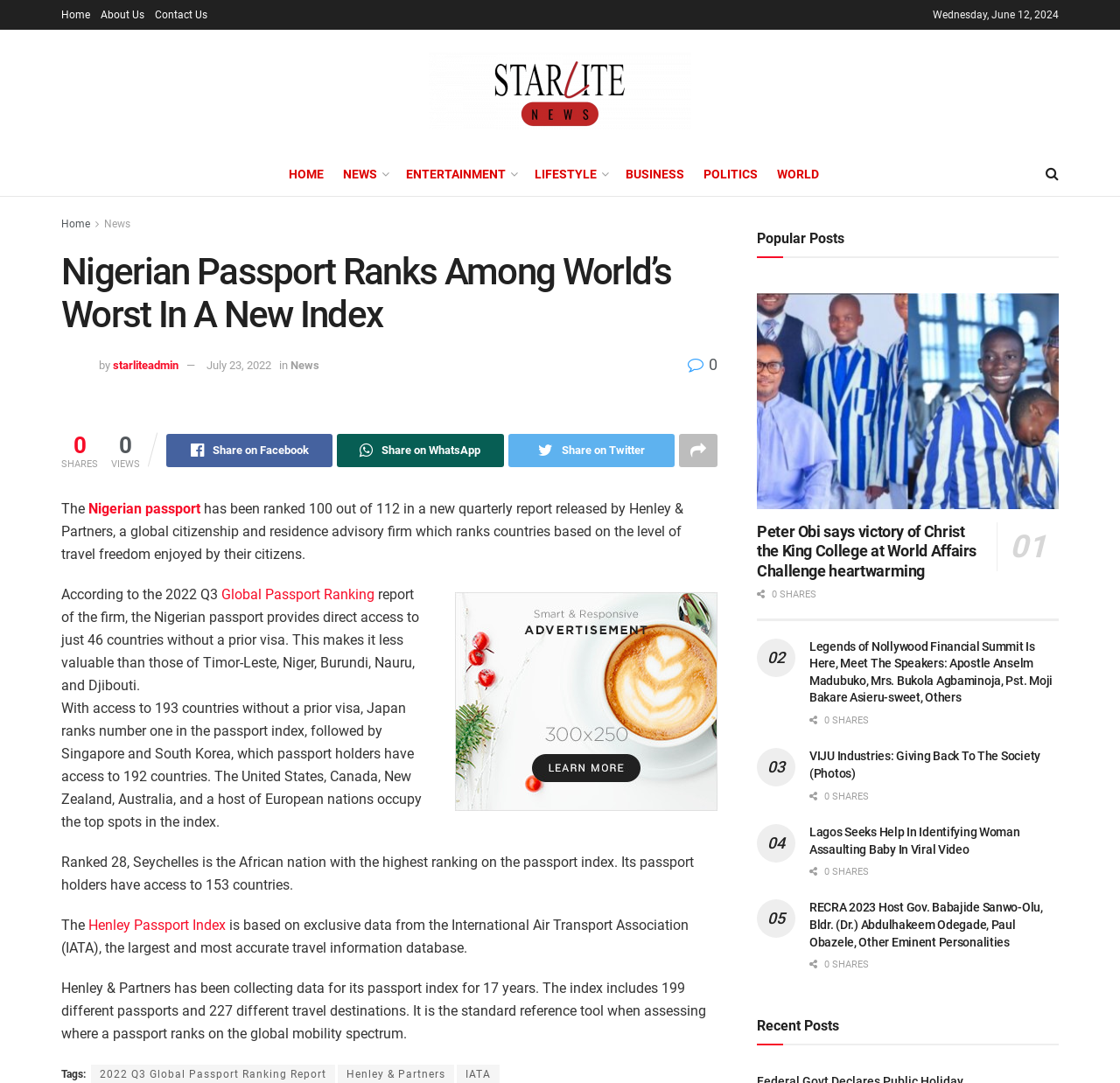Please identify the bounding box coordinates of the element that needs to be clicked to execute the following command: "Share the article on Facebook". Provide the bounding box using four float numbers between 0 and 1, formatted as [left, top, right, bottom].

[0.148, 0.4, 0.297, 0.431]